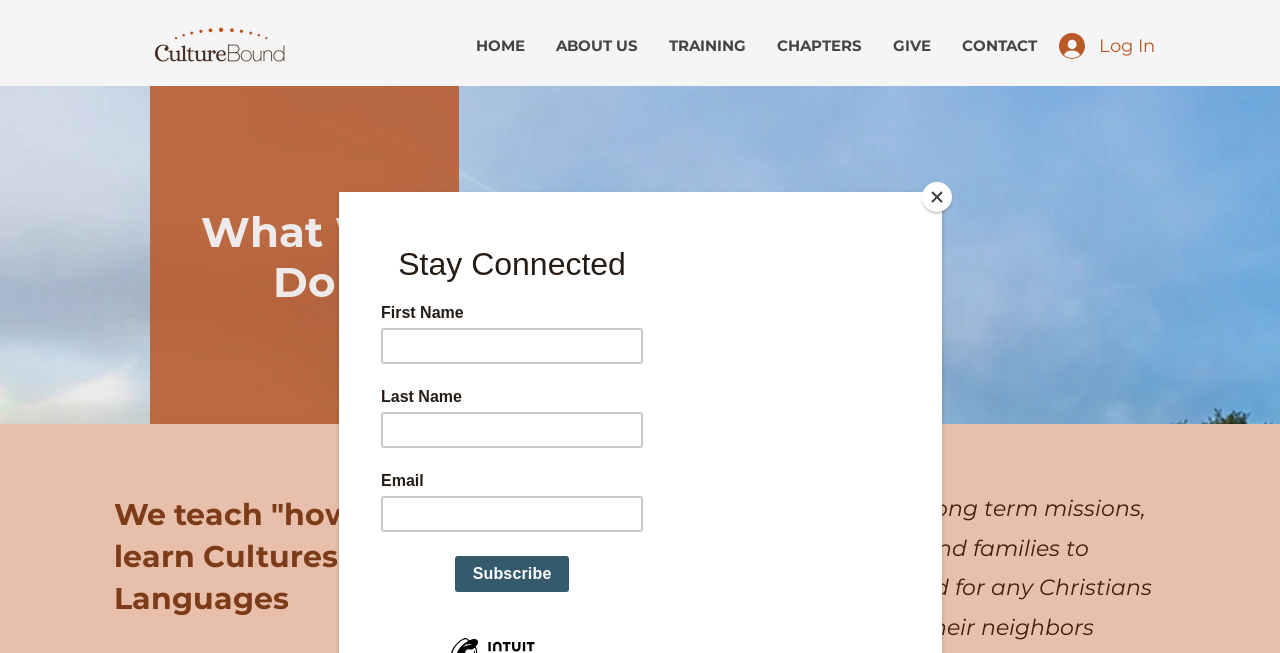Bounding box coordinates should be in the format (top-left x, top-left y, bottom-right x, bottom-right y) and all values should be floating point numbers between 0 and 1. Determine the bounding box coordinate for the UI element described as: click here

None